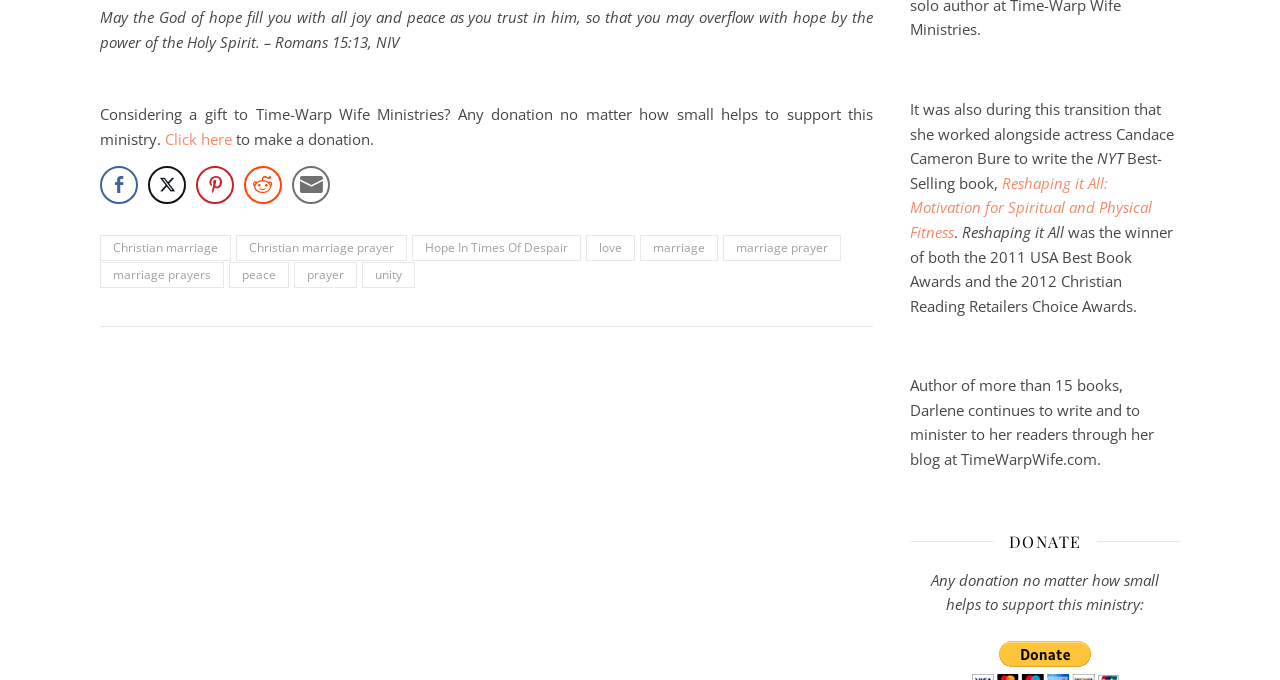Please identify the bounding box coordinates of the clickable area that will allow you to execute the instruction: "Read about Christian marriage".

[0.078, 0.346, 0.18, 0.384]